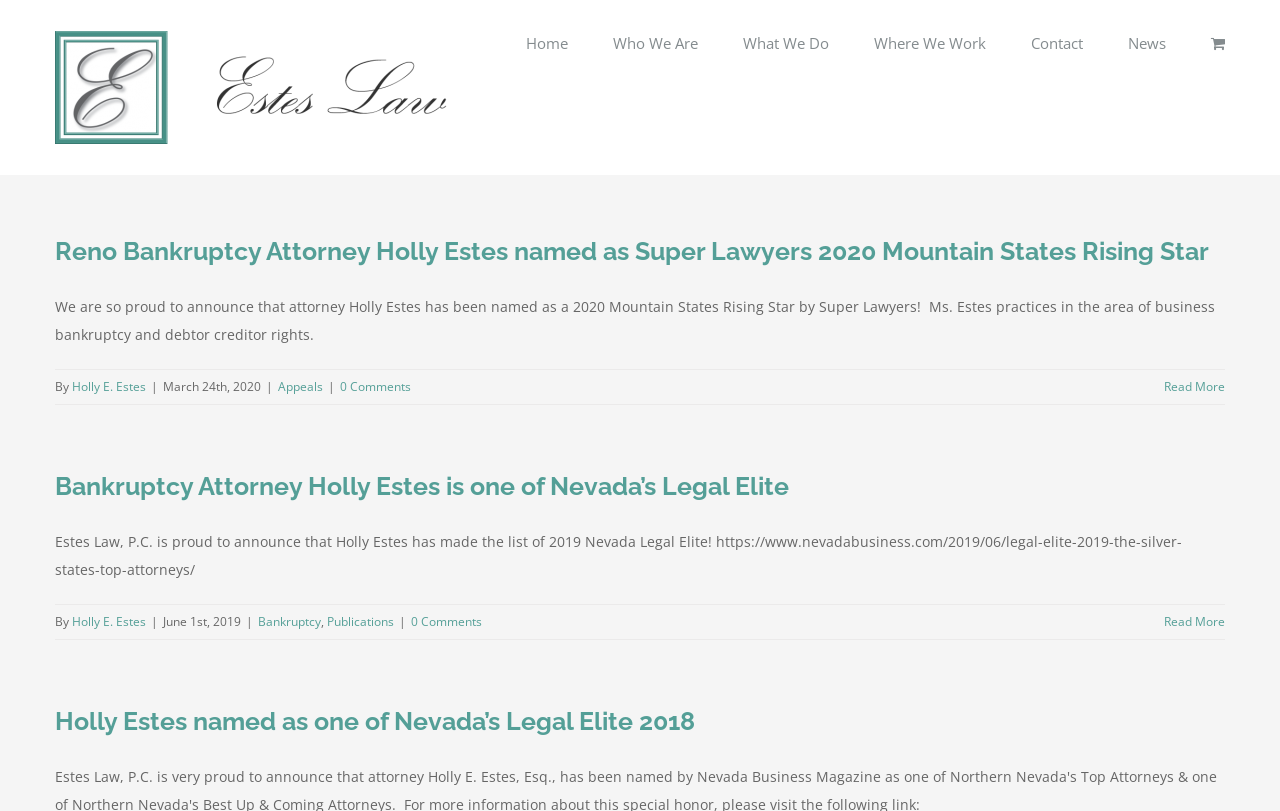Ascertain the bounding box coordinates for the UI element detailed here: "alt="Estes Law, P.C. Logo"". The coordinates should be provided as [left, top, right, bottom] with each value being a float between 0 and 1.

[0.043, 0.038, 0.395, 0.178]